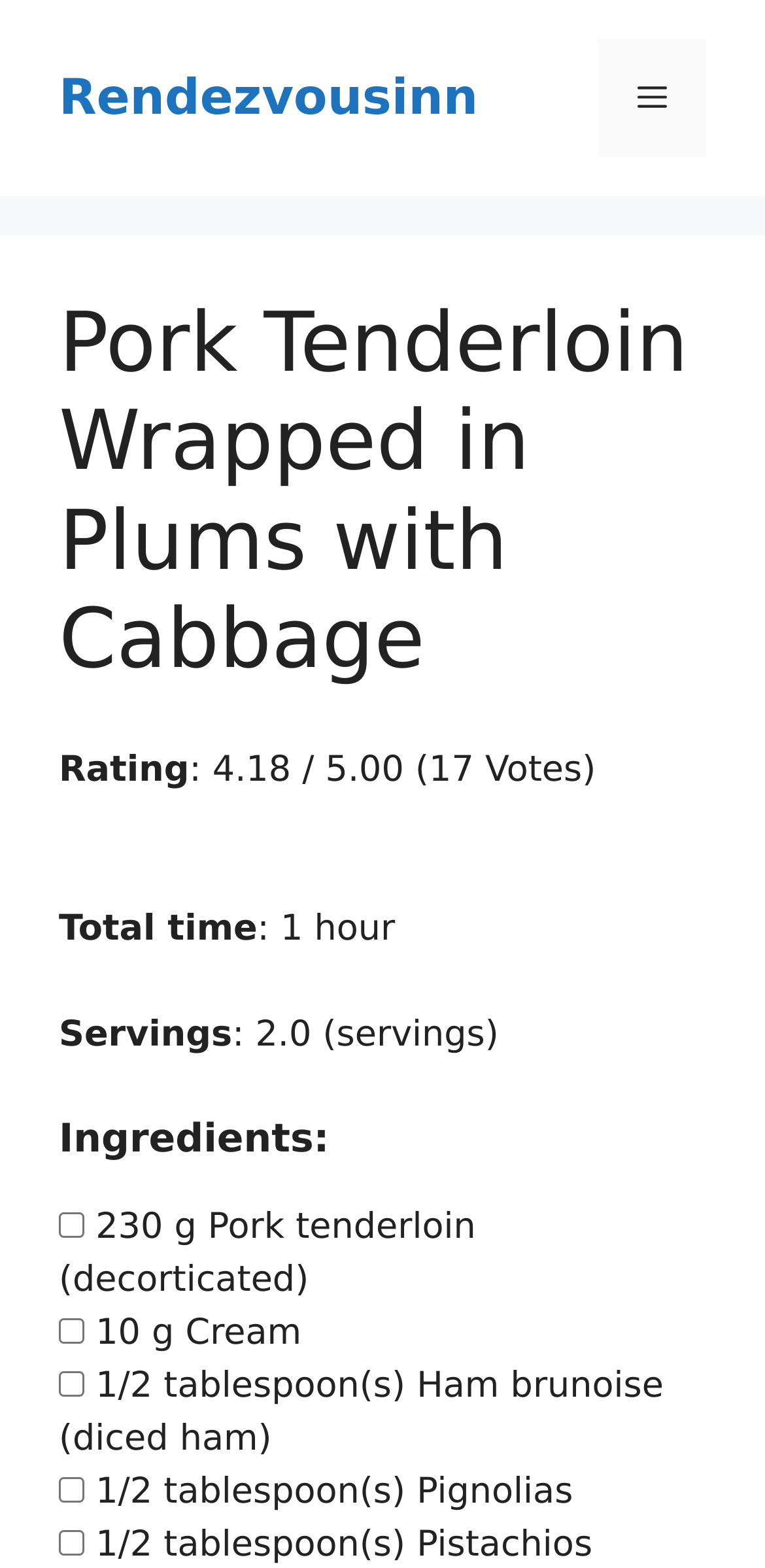Respond to the question with just a single word or phrase: 
How long does it take to prepare the recipe?

1 hour